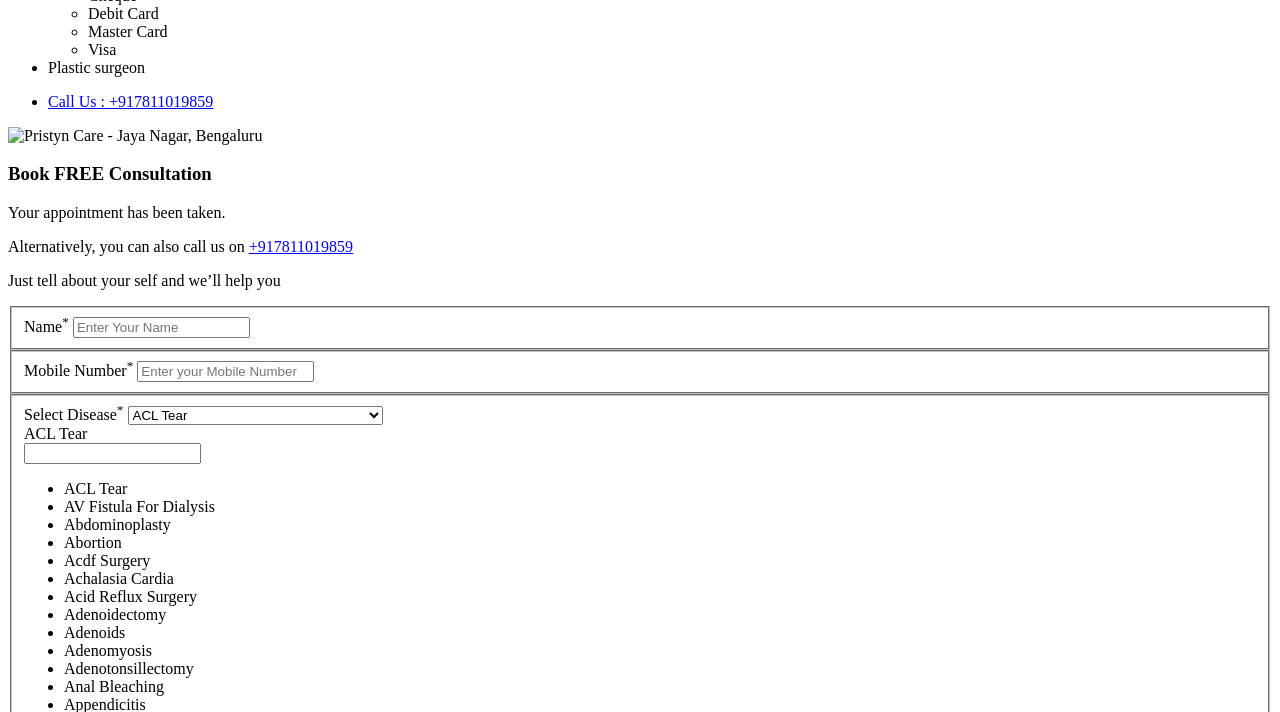Determine the bounding box coordinates for the HTML element described here: "Forms & Newsletter".

None